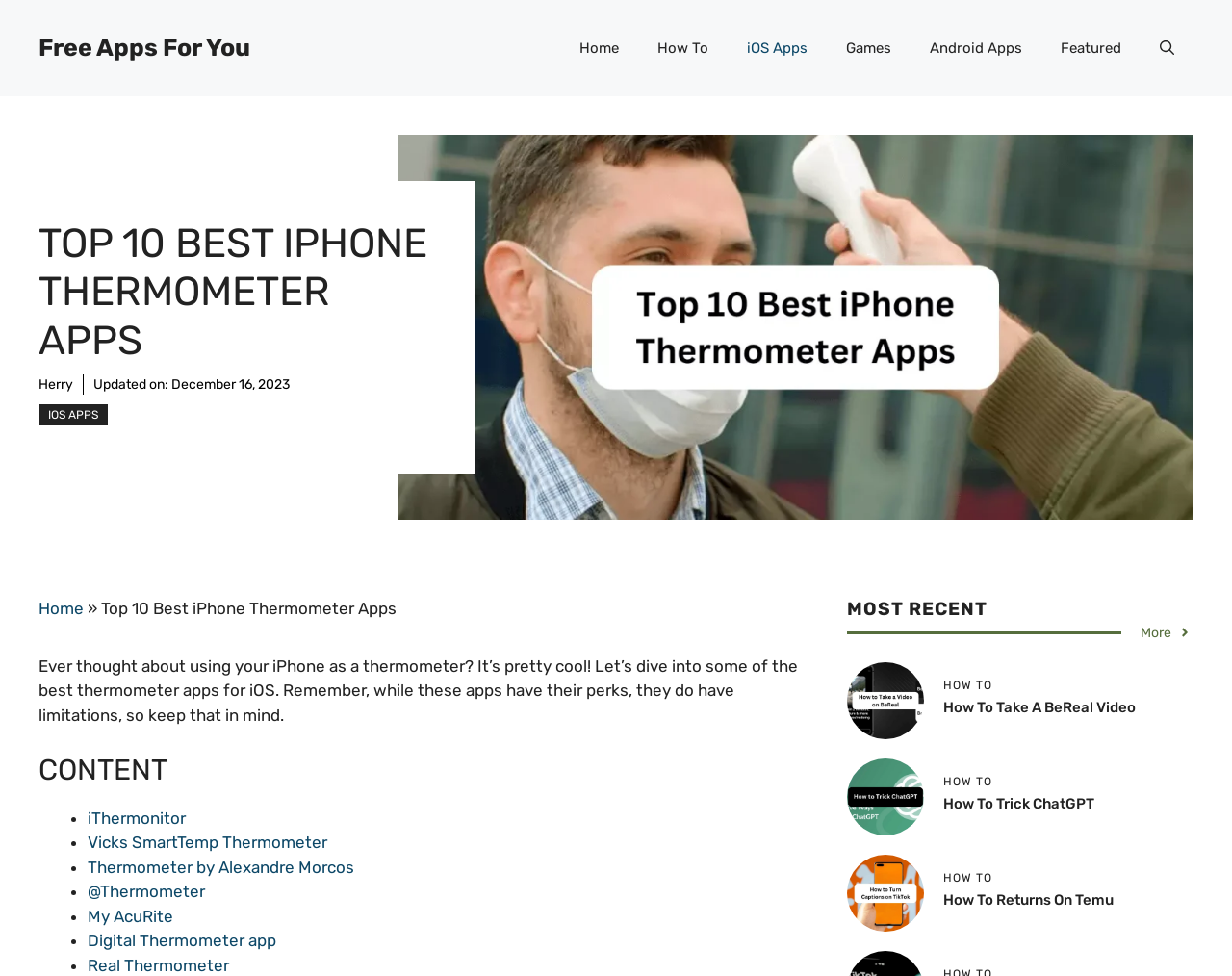Please mark the clickable region by giving the bounding box coordinates needed to complete this instruction: "Click on the 'Home' link".

[0.455, 0.02, 0.518, 0.079]